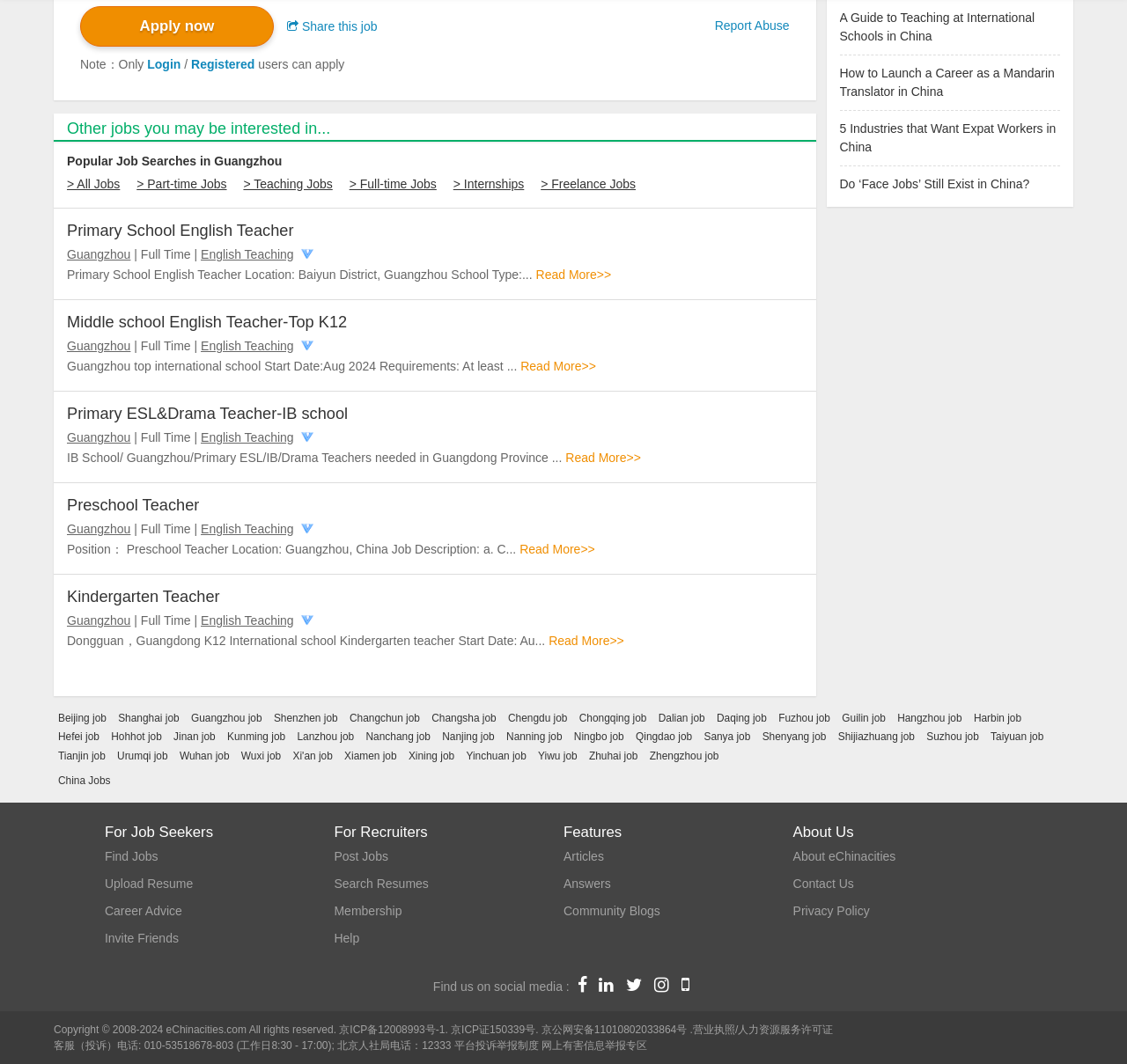What type of information is provided in the job postings?
Using the picture, provide a one-word or short phrase answer.

Job details